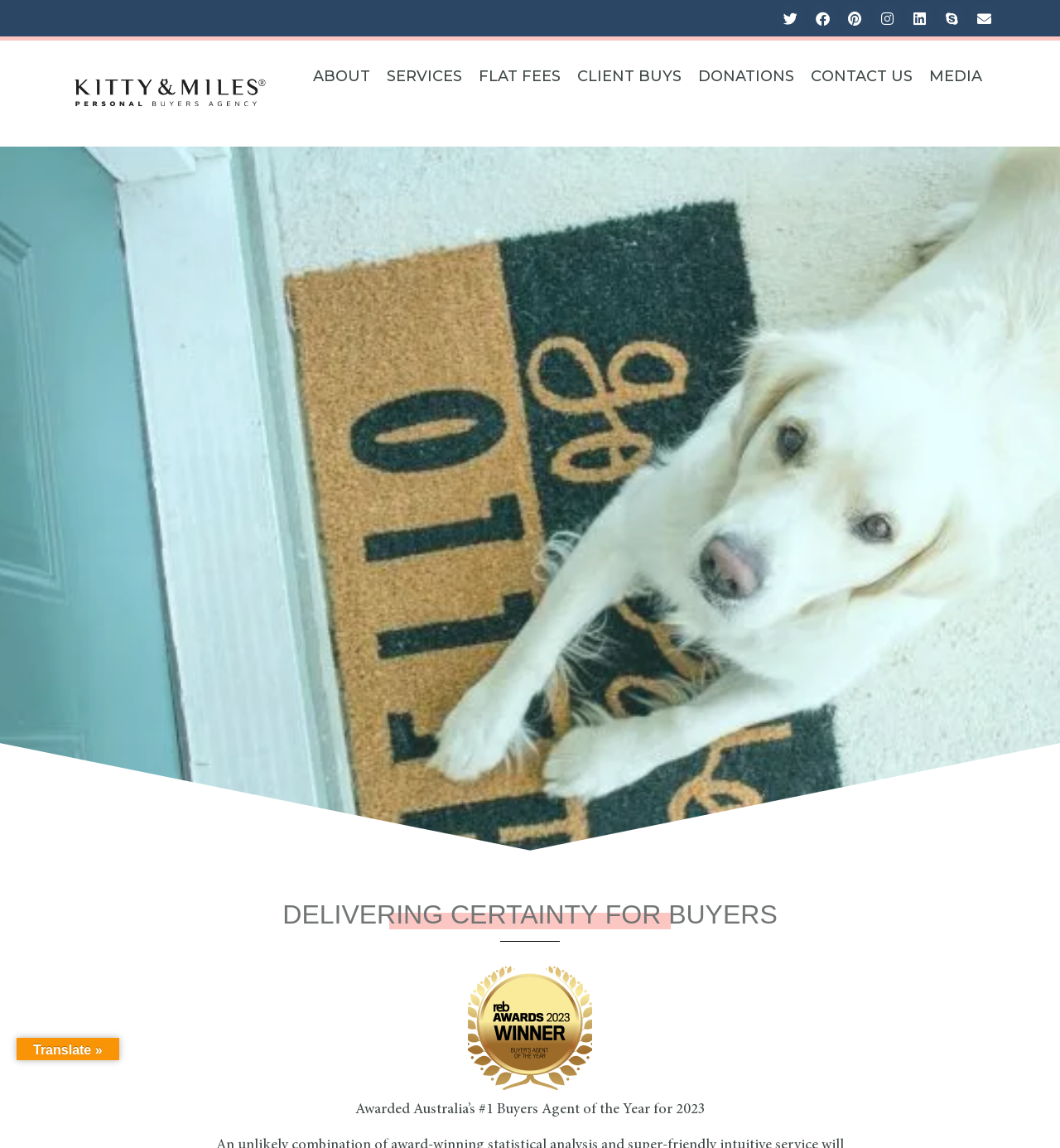Please identify the bounding box coordinates of where to click in order to follow the instruction: "learn about translation technology".

None